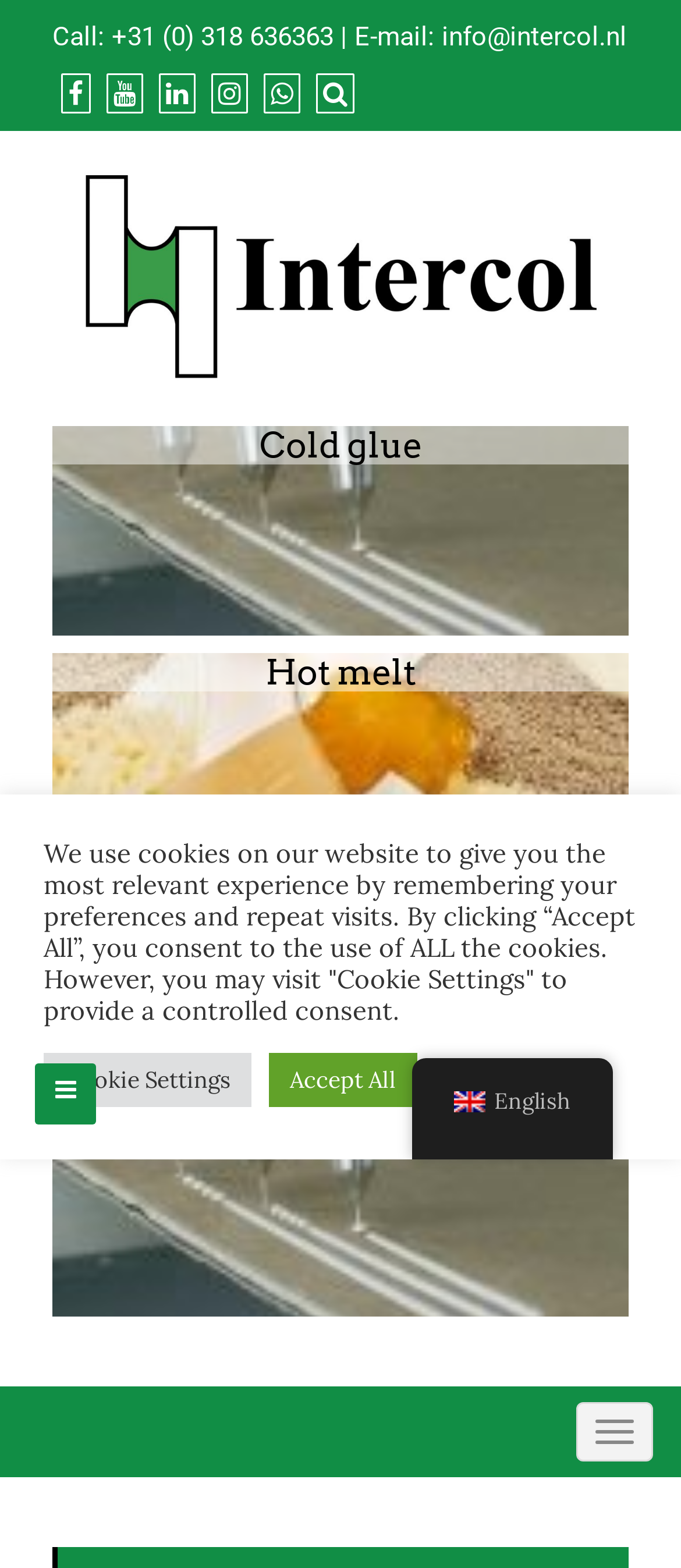How many social media links are there?
Ensure your answer is thorough and detailed.

There are five social media links located at the top-right corner of the webpage, represented by icons. These icons are , , , , and .